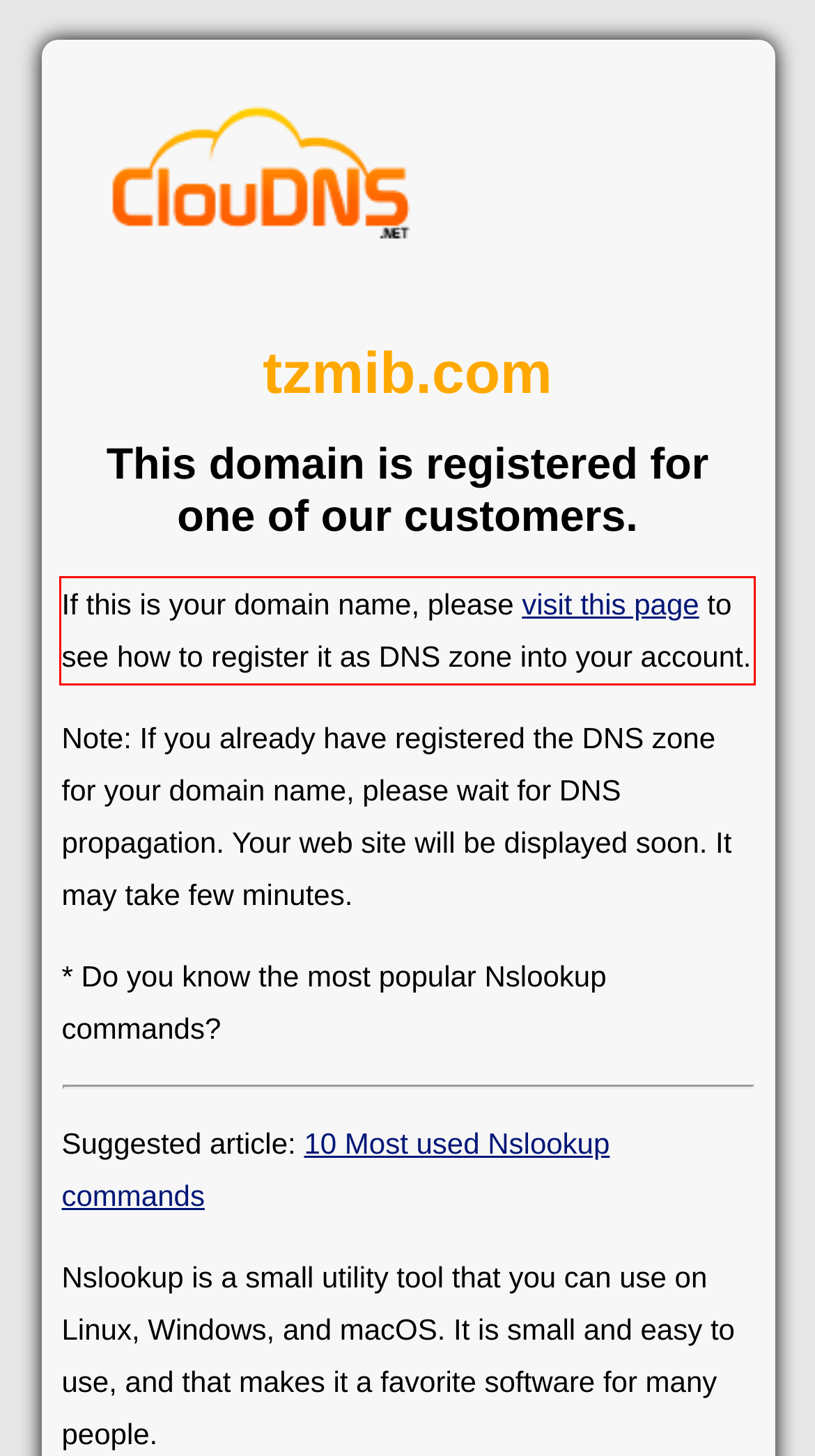Inspect the webpage screenshot that has a red bounding box and use OCR technology to read and display the text inside the red bounding box.

If this is your domain name, please visit this page to see how to register it as DNS zone into your account.